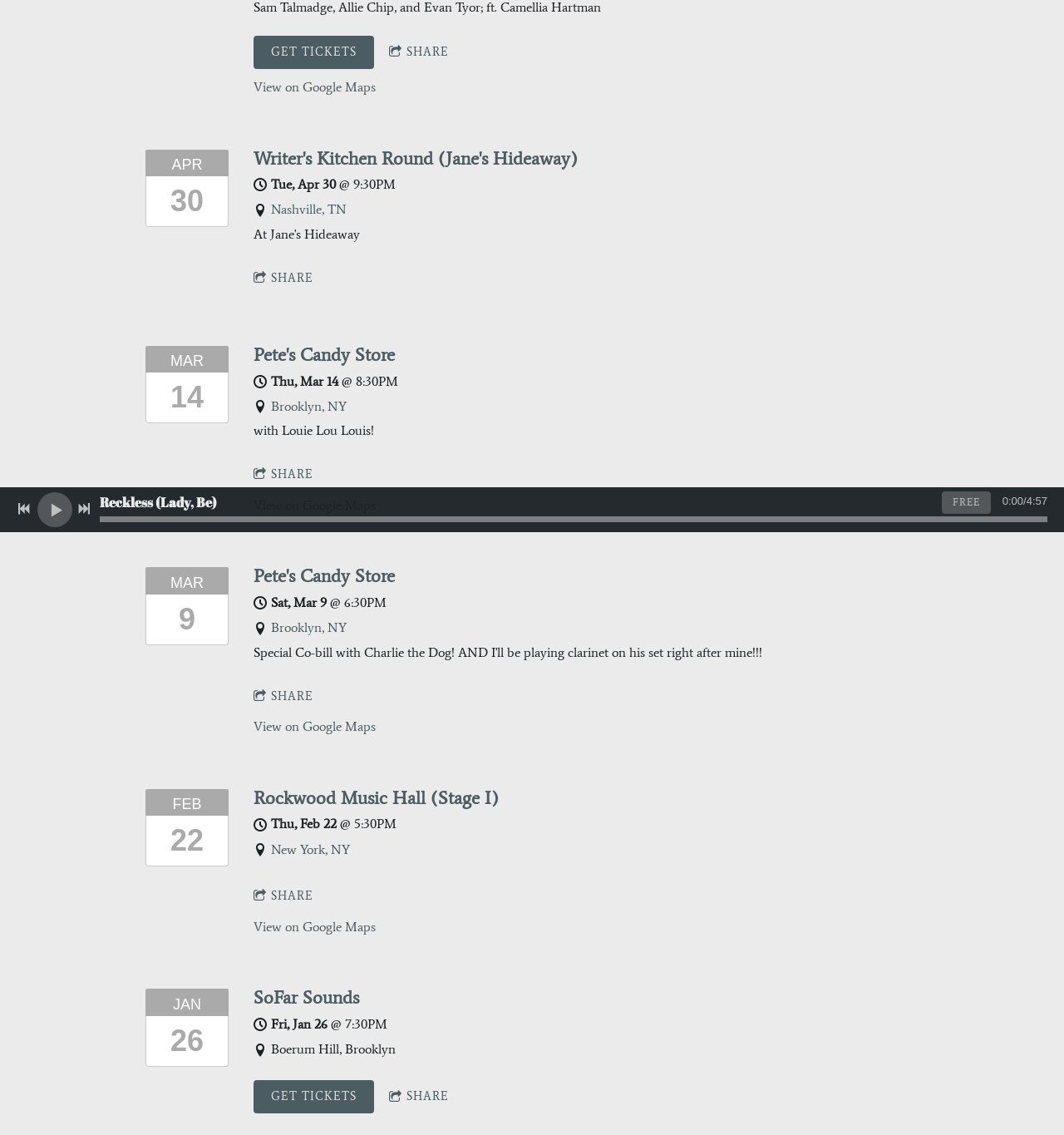Determine the bounding box coordinates for the UI element matching this description: "Nashville, TN".

[0.255, 0.178, 0.326, 0.192]